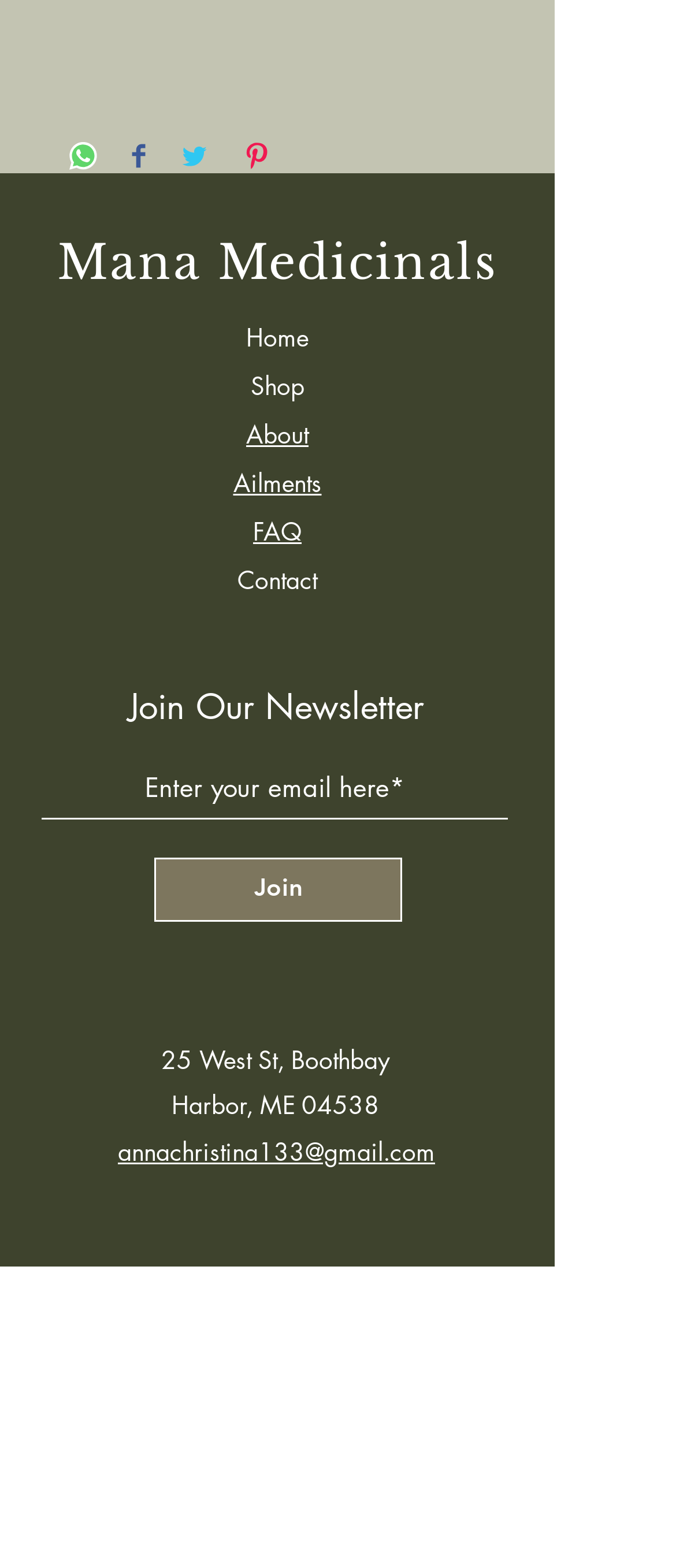Locate the bounding box coordinates of the clickable region necessary to complete the following instruction: "Share on WhatsApp". Provide the coordinates in the format of four float numbers between 0 and 1, i.e., [left, top, right, bottom].

[0.103, 0.09, 0.144, 0.111]